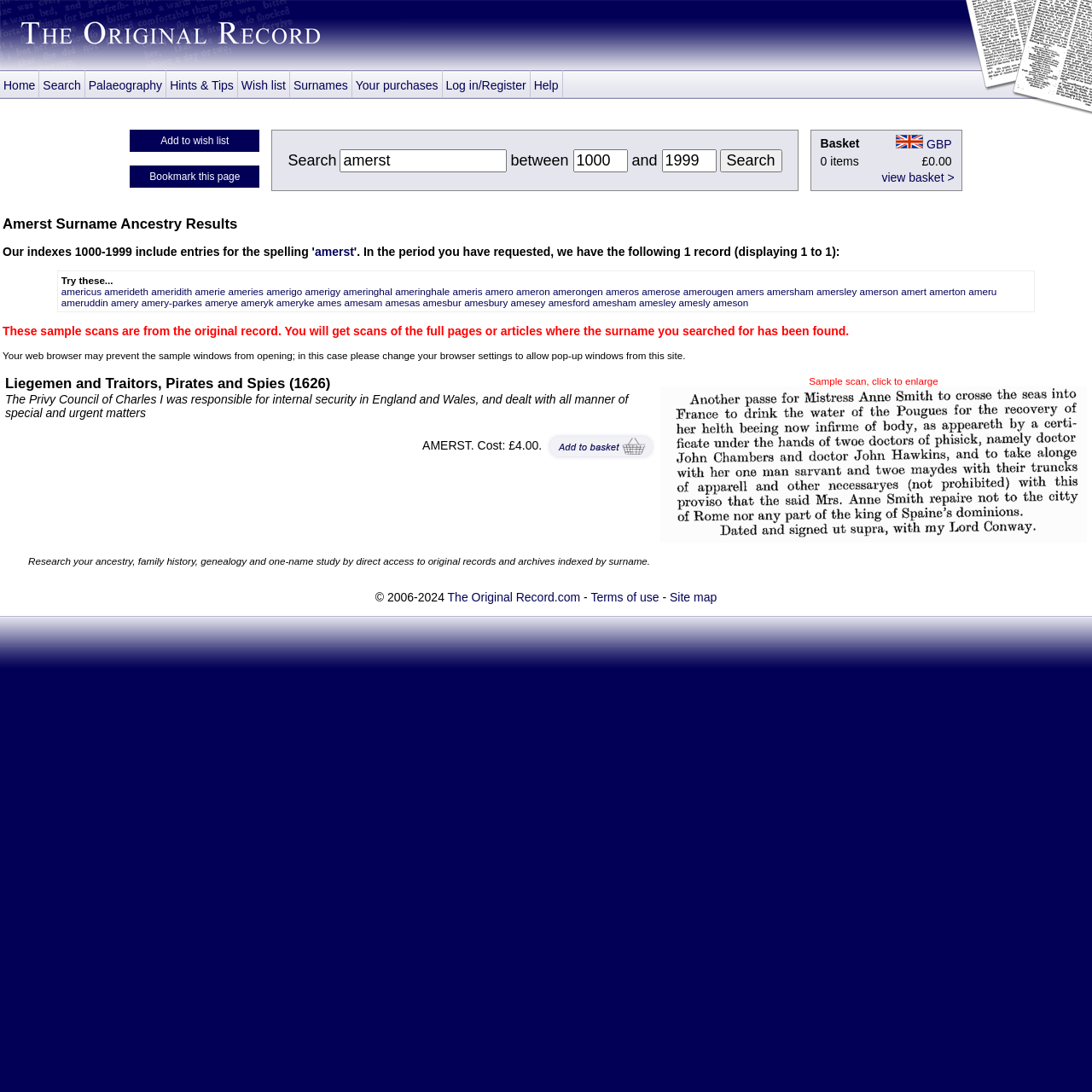Please provide the bounding box coordinates for the element that needs to be clicked to perform the instruction: "Add to wish list". The coordinates must consist of four float numbers between 0 and 1, formatted as [left, top, right, bottom].

[0.119, 0.119, 0.238, 0.139]